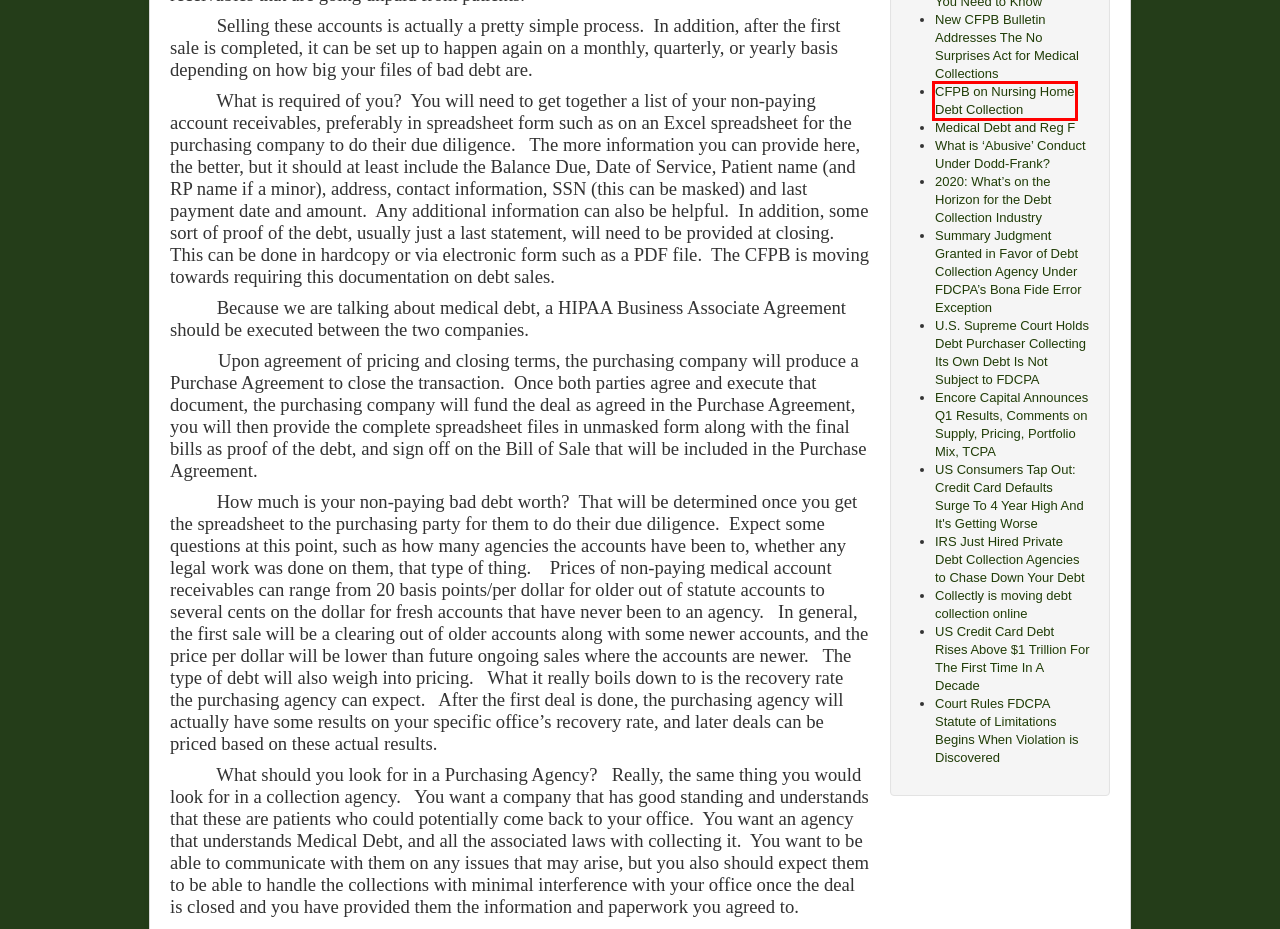Look at the screenshot of a webpage with a red bounding box and select the webpage description that best corresponds to the new page after clicking the element in the red box. Here are the options:
A. US Credit Card Debt Rises Above $1 Trillion For The First Time In A Decade
B. CFPB on Nursing Home Debt Collection
C. New CFPB Bulletin Addresses The No Surprises Act for Medical Collections
D. Encore Capital Announces Q1 Results, Comments on Supply, Pricing, Portfolio Mix, TCPA
E. What is ‘Abusive’ Conduct Under Dodd-Frank?
F. Collectly is moving debt collection online
G. US Consumers Tap Out: Credit Card Defaults Surge To 4 Year High And It's Getting Worse
H. Medical Debt and Reg F

B